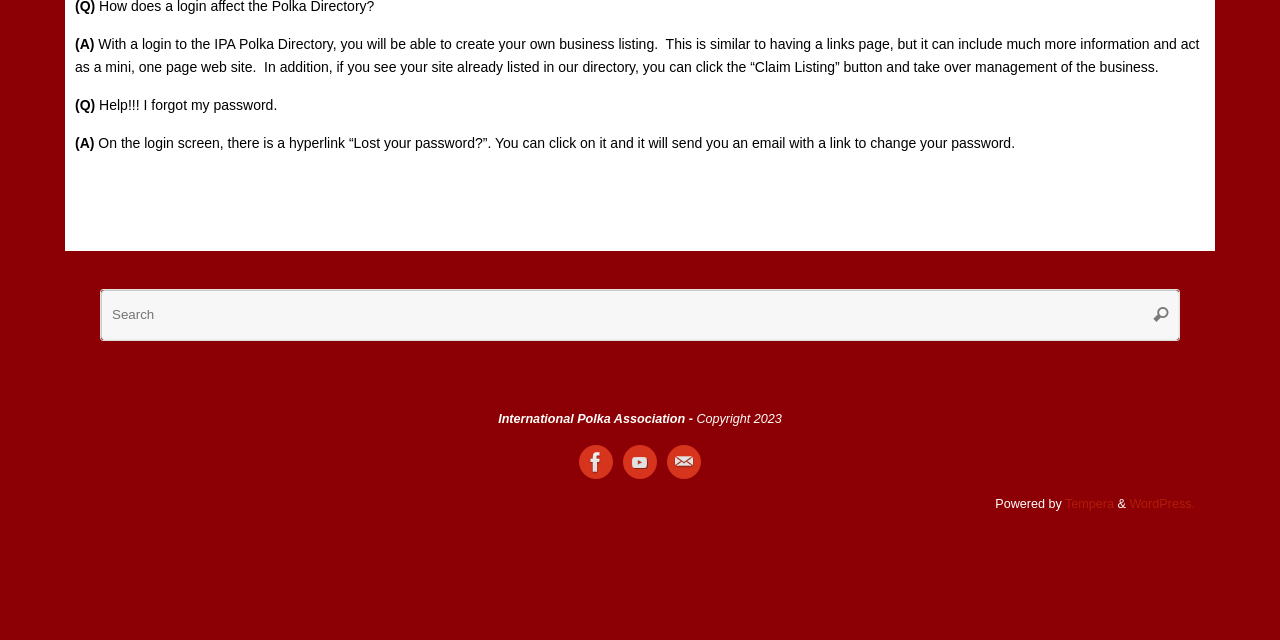Please find the bounding box coordinates in the format (top-left x, top-left y, bottom-right x, bottom-right y) for the given element description. Ensure the coordinates are floating point numbers between 0 and 1. Description: title="Contact the IPA"

[0.521, 0.696, 0.548, 0.749]